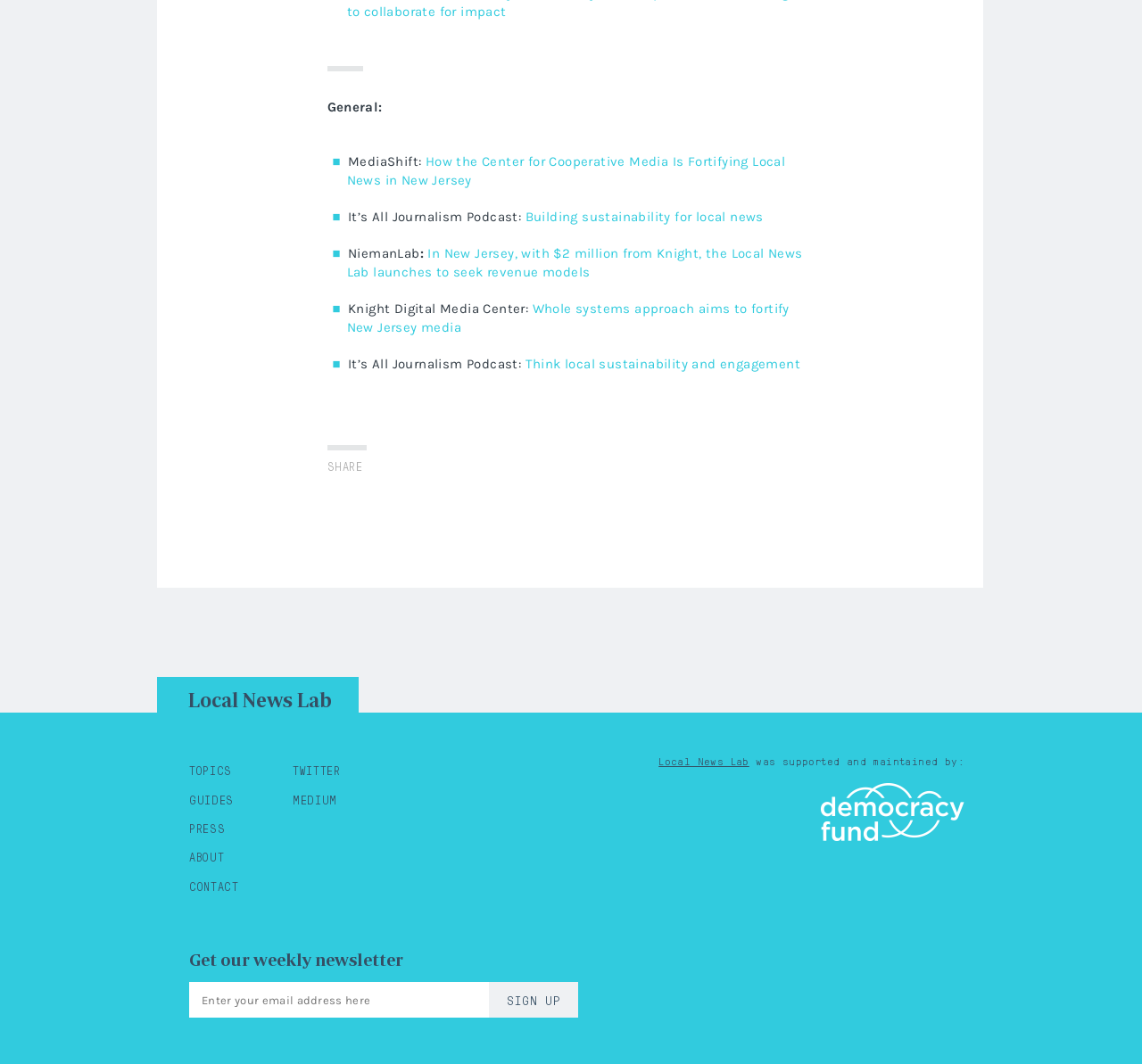What is the name of the organization? Based on the image, give a response in one word or a short phrase.

Local News Lab